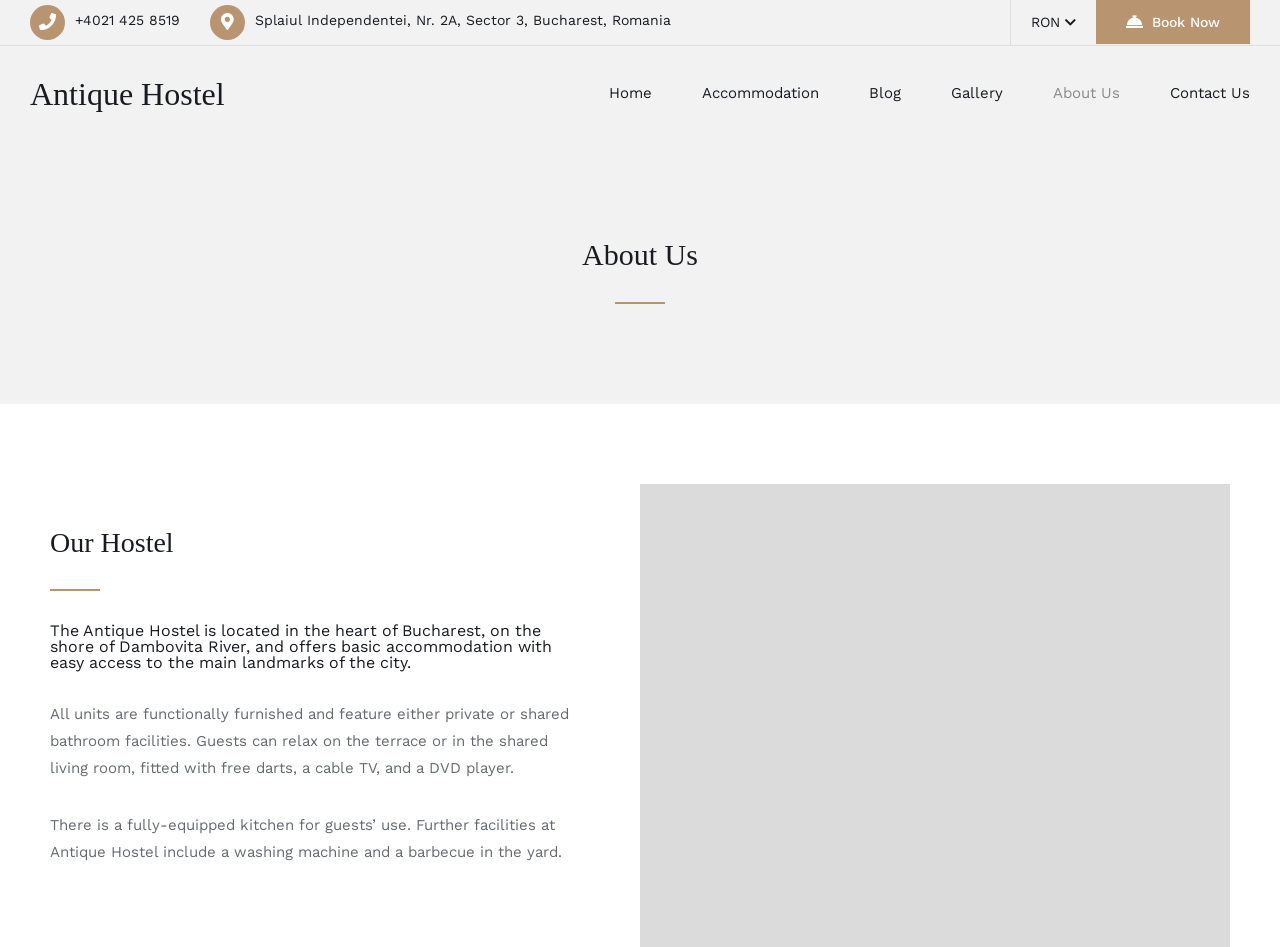Please provide the bounding box coordinates for the UI element as described: "Contact Us". The coordinates must be four floats between 0 and 1, represented as [left, top, right, bottom].

[0.895, 0.048, 0.977, 0.148]